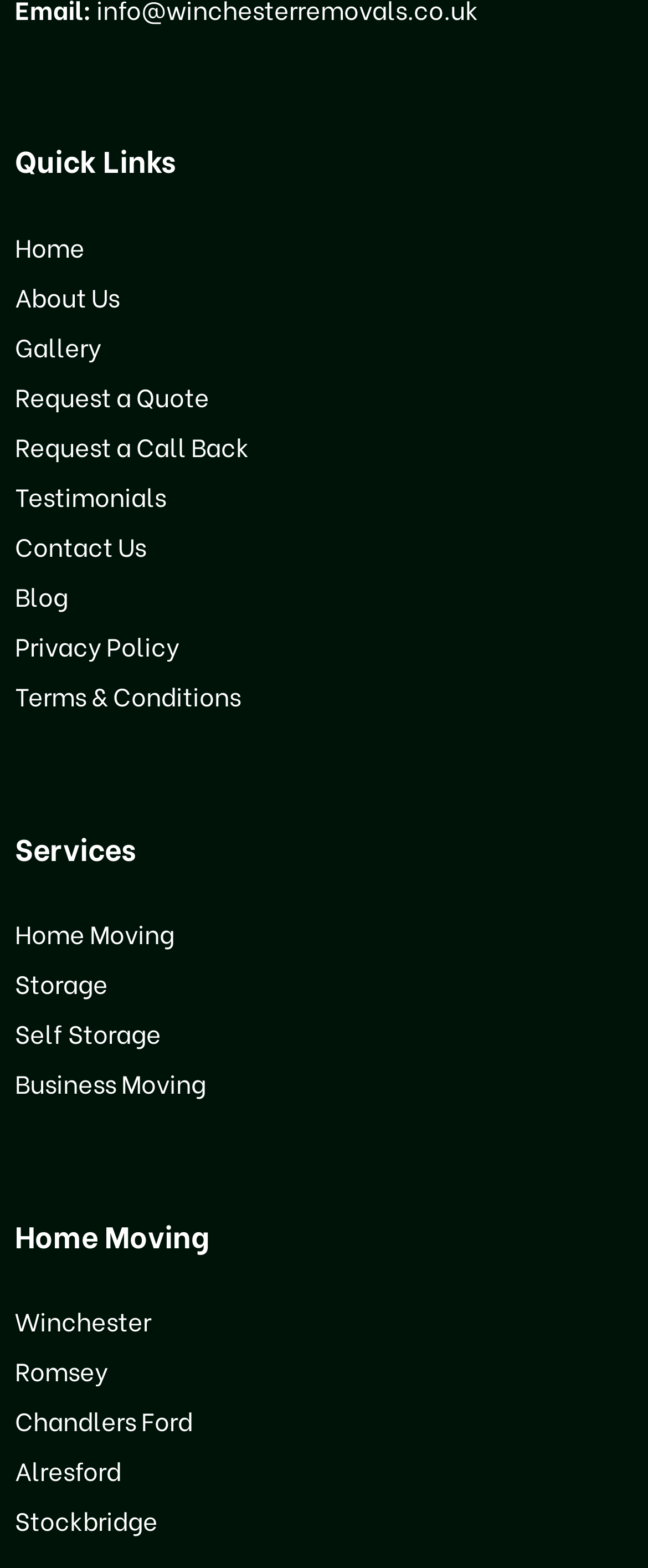Please identify the bounding box coordinates of the element that needs to be clicked to perform the following instruction: "Click on Home".

[0.023, 0.146, 0.912, 0.172]